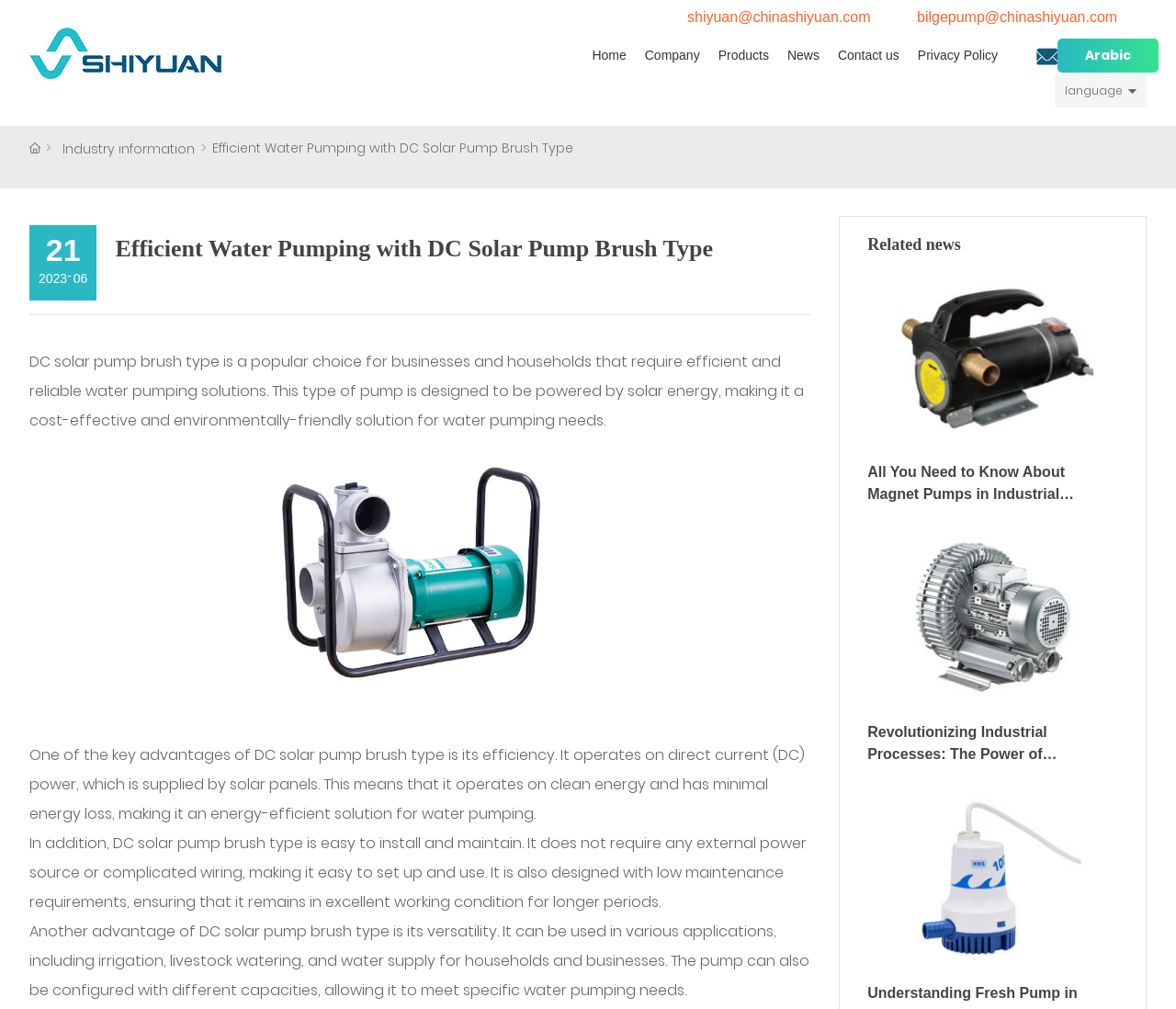Please identify the bounding box coordinates of the area I need to click to accomplish the following instruction: "Contact the company via email".

[0.584, 0.009, 0.74, 0.025]